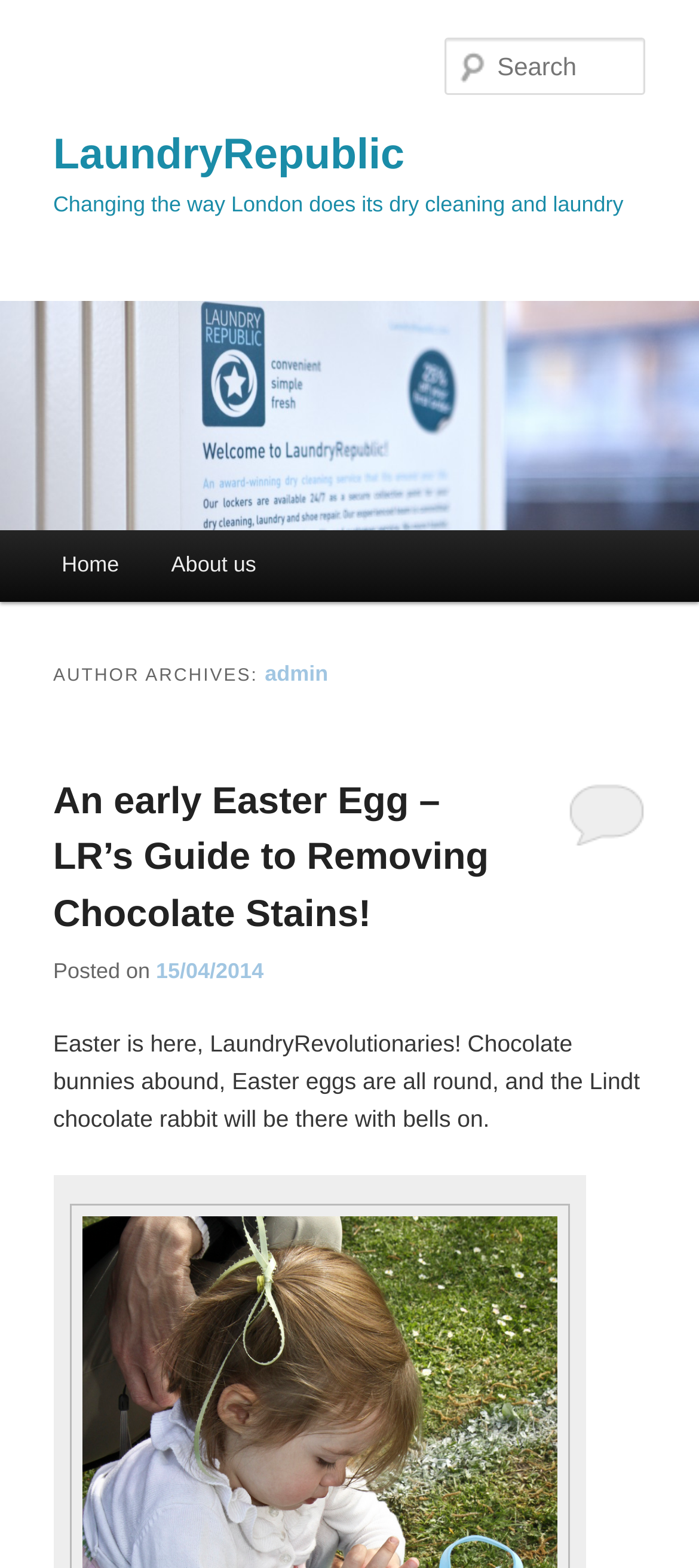Respond to the question with just a single word or phrase: 
What is the date of the blog post?

15/04/2014